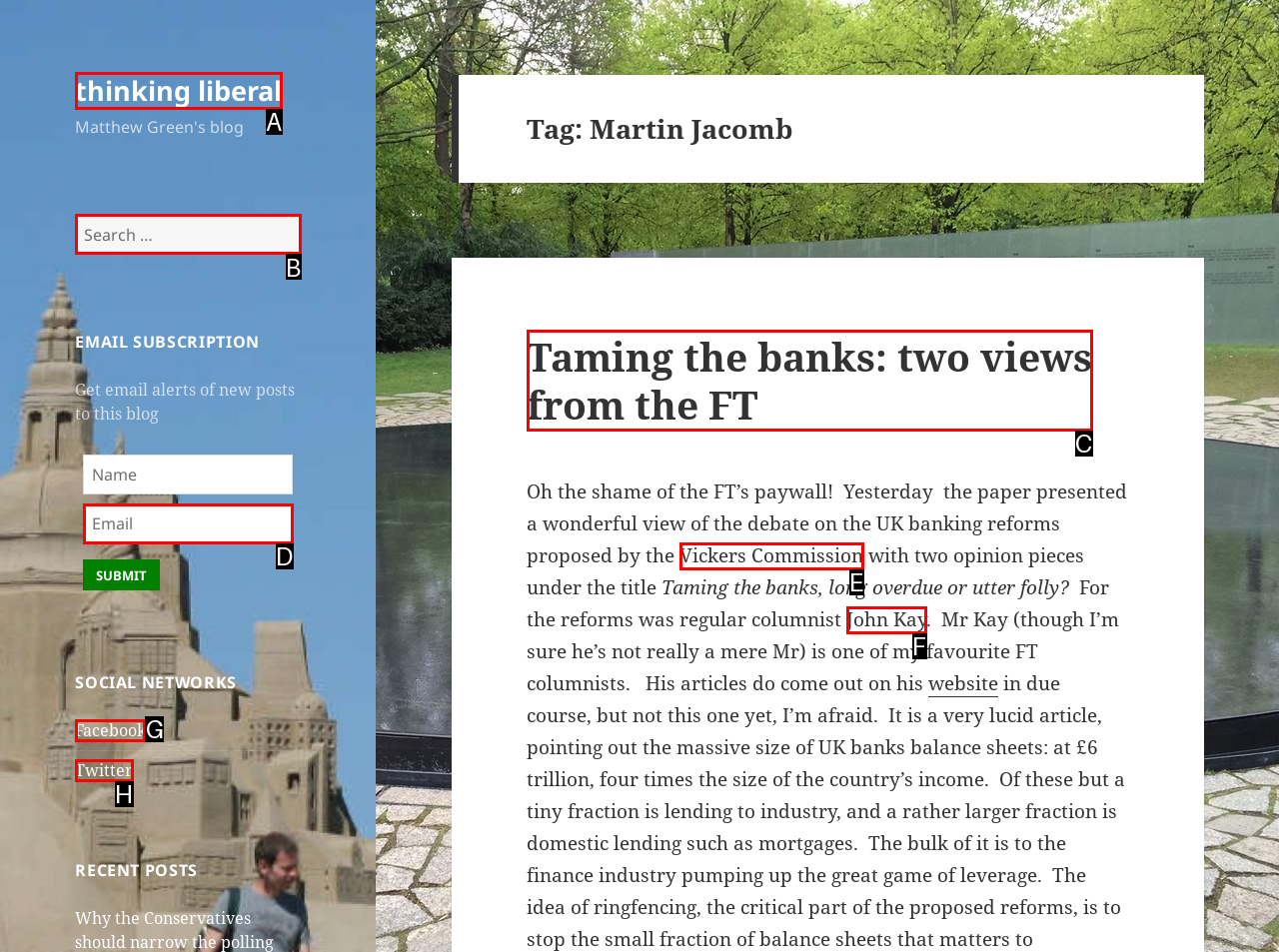To complete the task: Visit Facebook page, which option should I click? Answer with the appropriate letter from the provided choices.

G